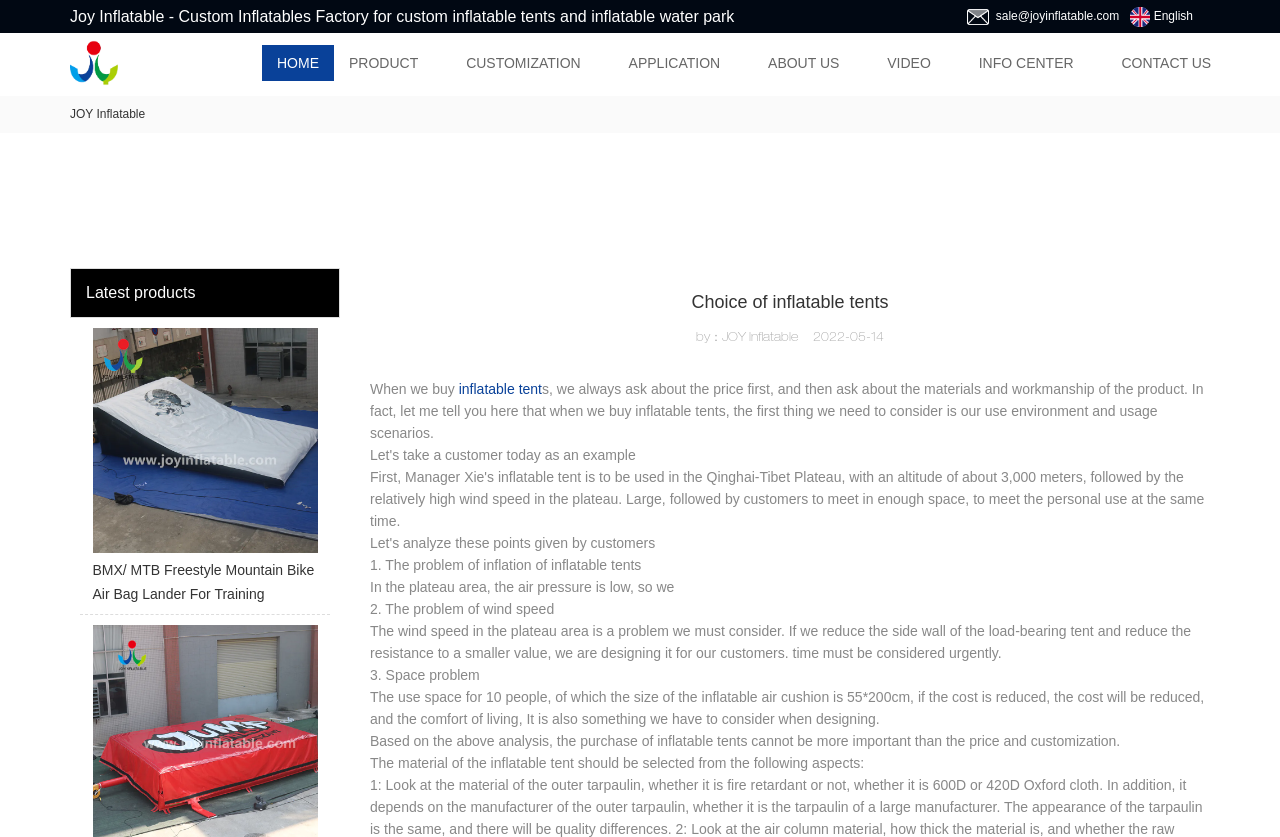Based on the element description: "HOME", identify the bounding box coordinates for this UI element. The coordinates must be four float numbers between 0 and 1, listed as [left, top, right, bottom].

[0.205, 0.054, 0.261, 0.097]